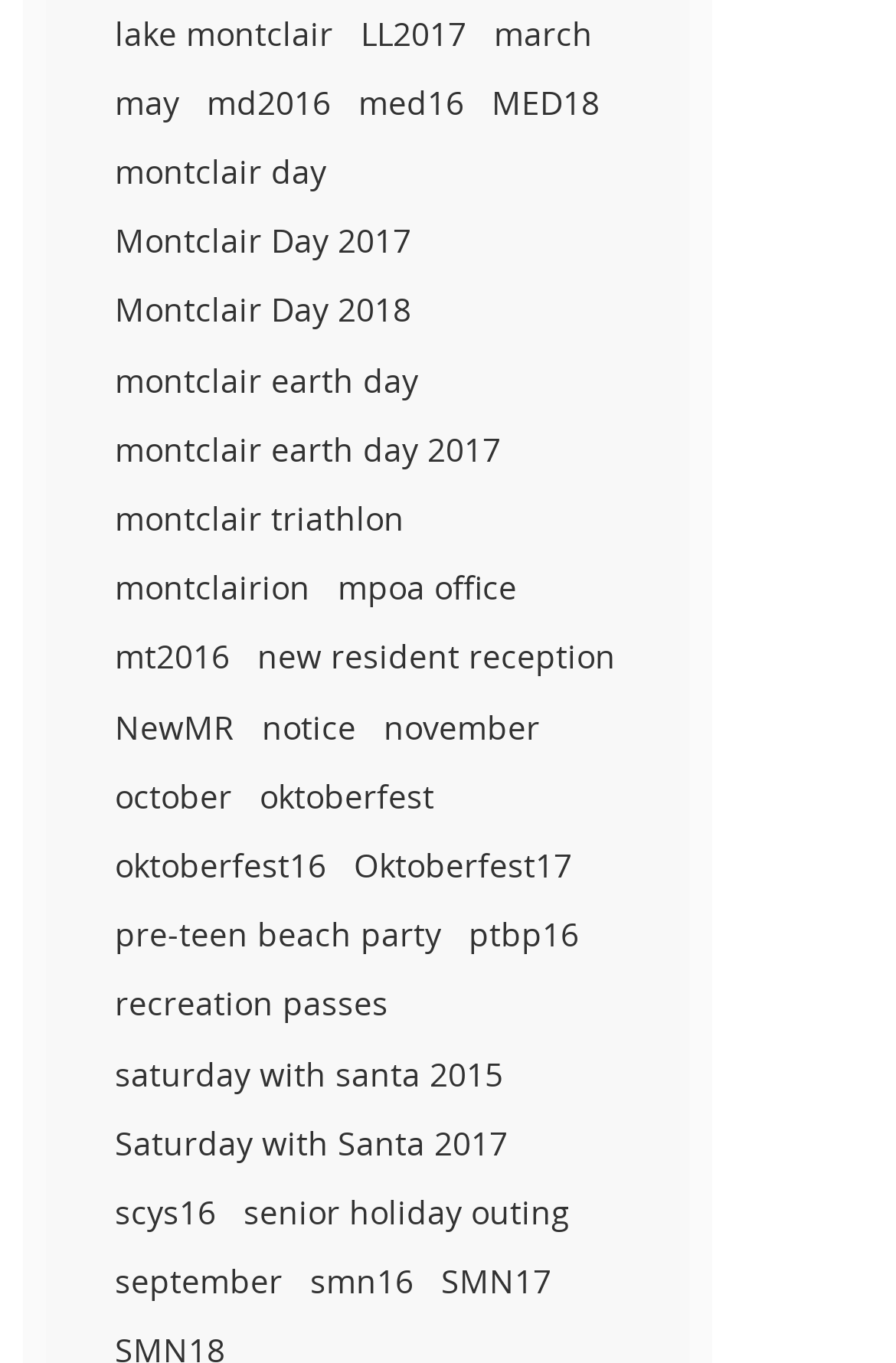How many links have 'montclair' in their text?
From the screenshot, supply a one-word or short-phrase answer.

7